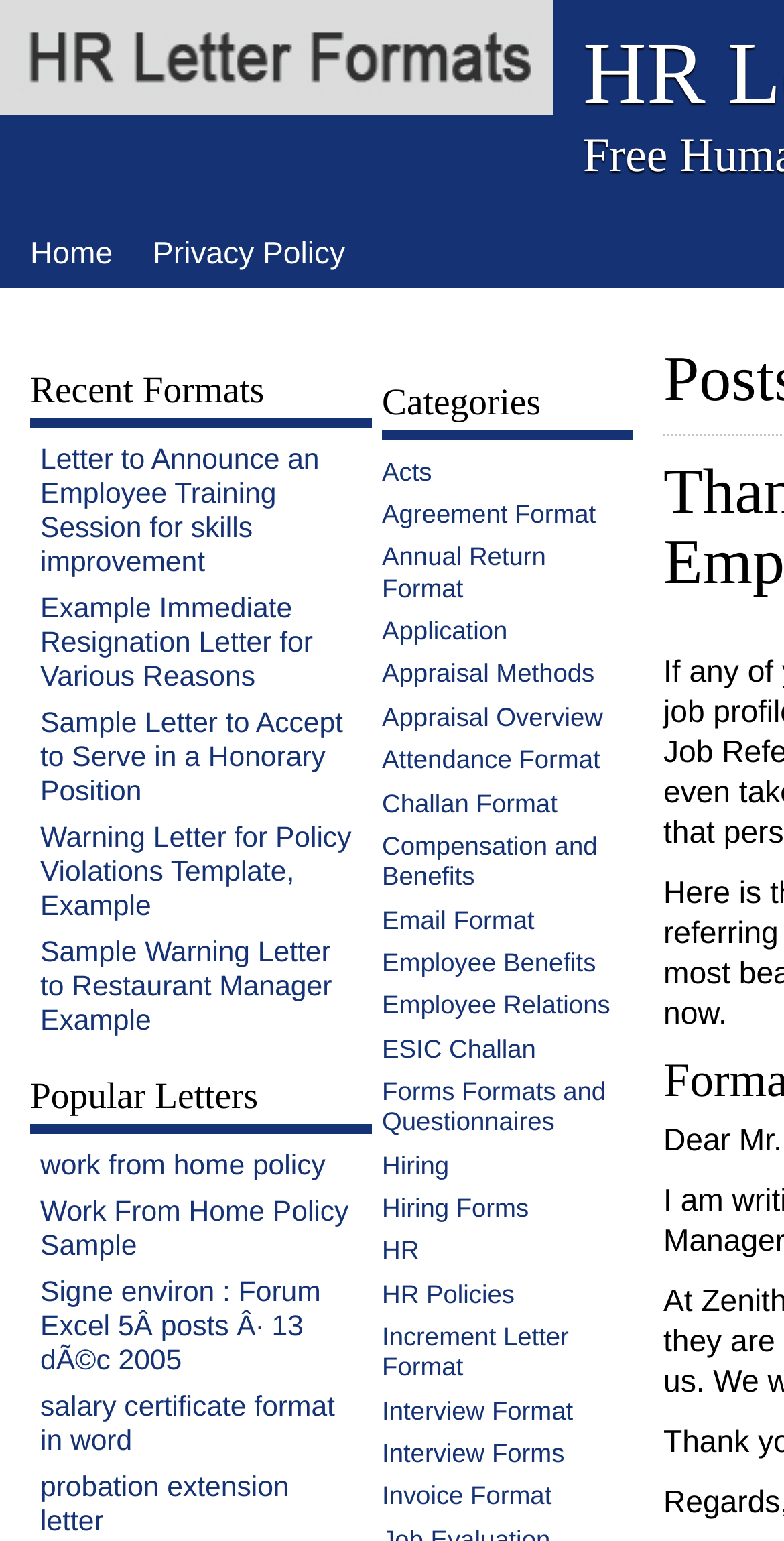Please locate the bounding box coordinates of the element that should be clicked to complete the given instruction: "Download HR forms and templates".

[0.0, 0.06, 0.705, 0.078]